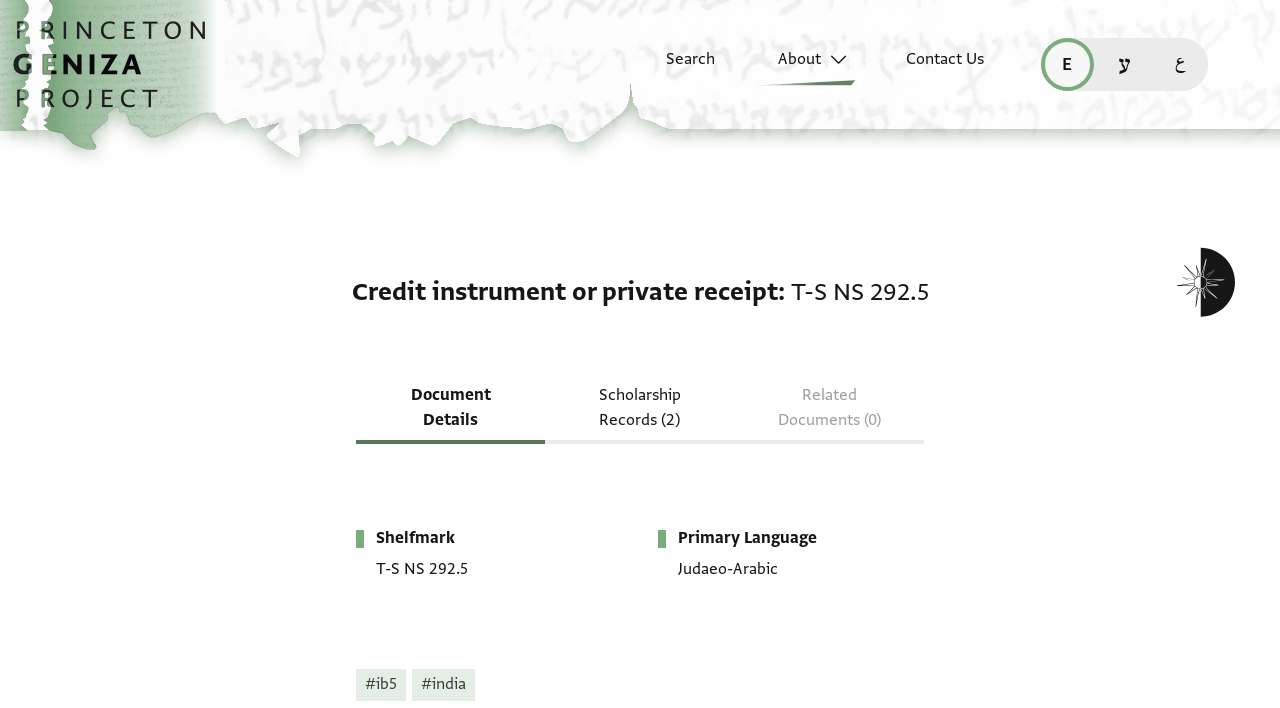Determine the bounding box coordinates of the target area to click to execute the following instruction: "Go to home page."

[0.0, 0.0, 0.182, 0.212]